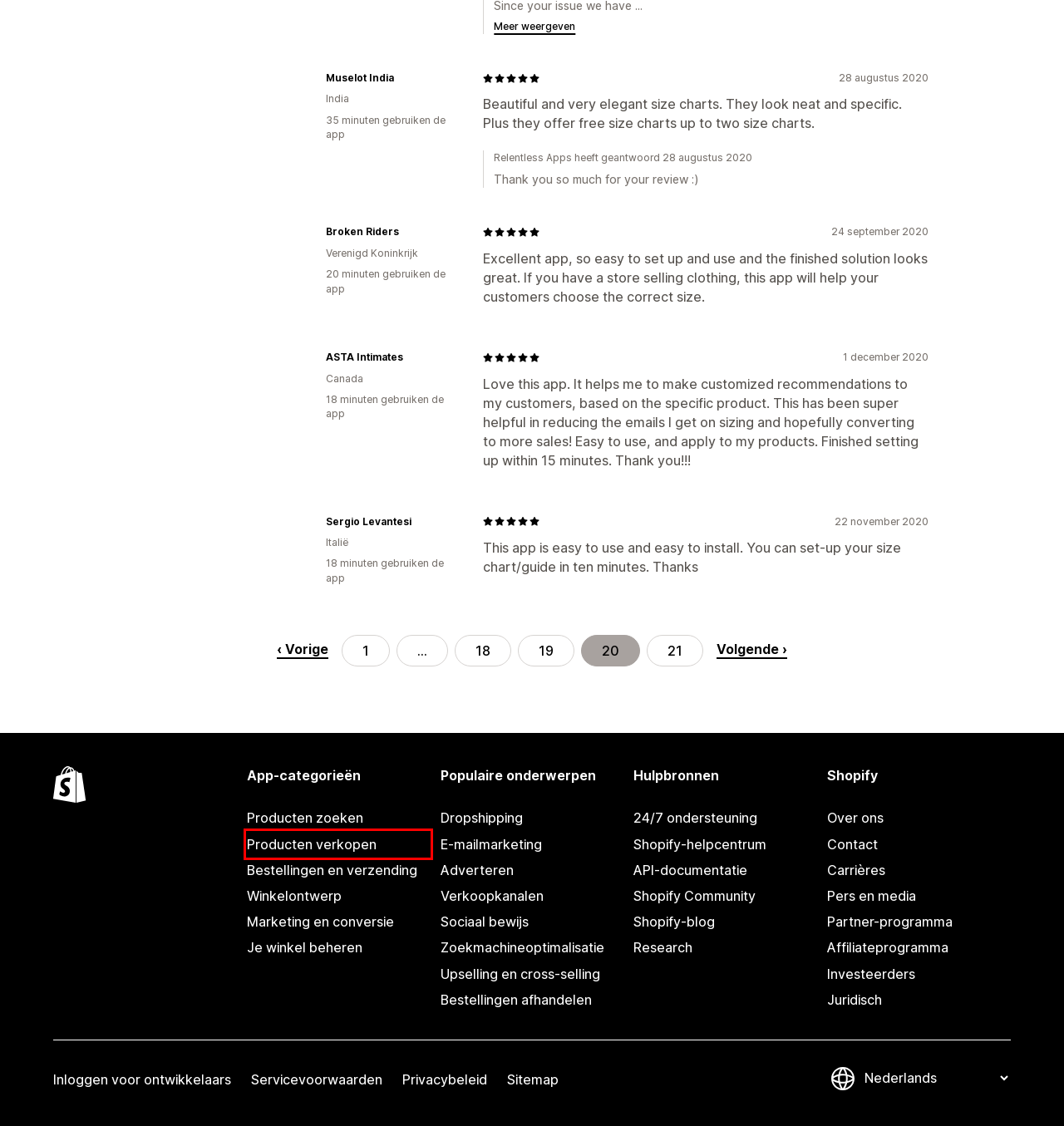You’re provided with a screenshot of a webpage that has a red bounding box around an element. Choose the best matching webpage description for the new page after clicking the element in the red box. The options are:
A. De beste Dropshipping-apps voor 2024 \- Shopify App Store
B. E-commercemarketingblog - E-commercenieuws, tips voor webshops en meer - Shopify Nederland
C. Word vandaag nog een Shopify-partner - Shopify Partners - Shopify Nederland
D. Careers, Internships, and Jobs at Shopify | Shopify Careers - Shopify USA
E. Commerce Trends 2023: Industry Report - Shopify Plus
F. De beste Sociaal bewijs-apps voor 2024 \- Shopify App Store
G. De beste Producten verkopen-apps voor 2024 \- Shopify App Store
H. De beste Winkelontwerp-apps voor 2024 \- Shopify App Store

G